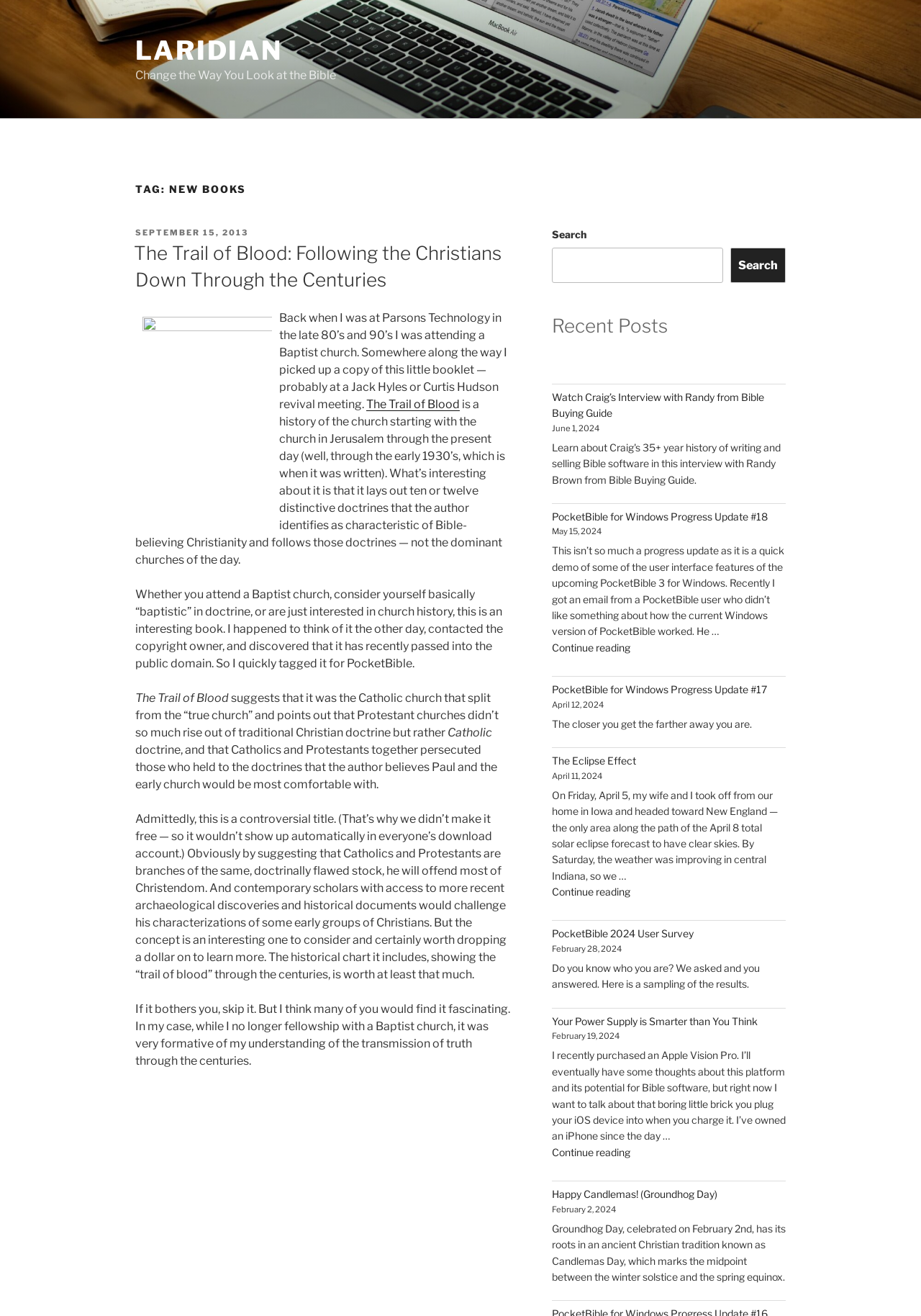Use one word or a short phrase to answer the question provided: 
How many recent posts are listed?

5